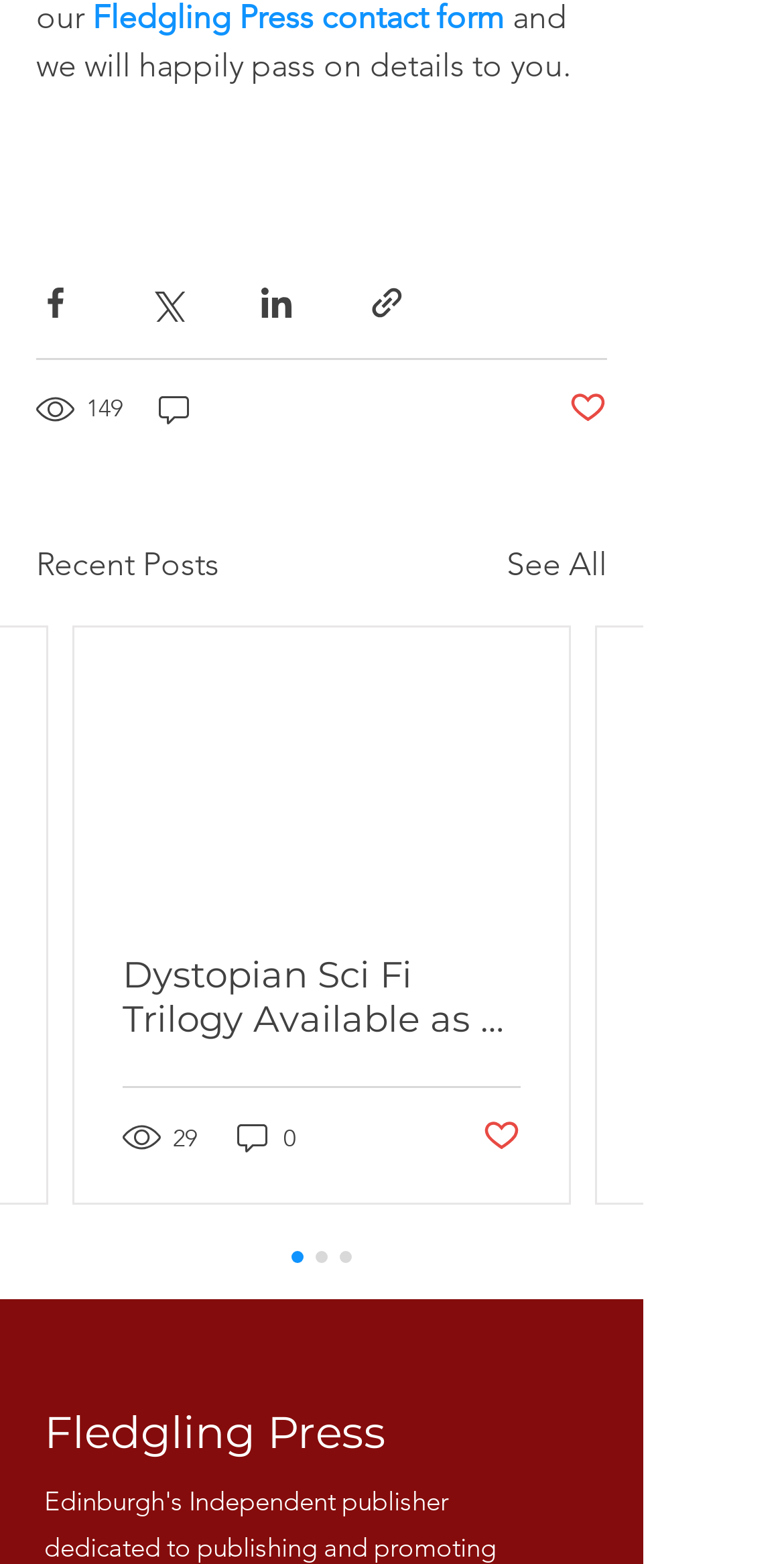Give a concise answer using only one word or phrase for this question:
What is the name of the publisher?

Fledgling Press